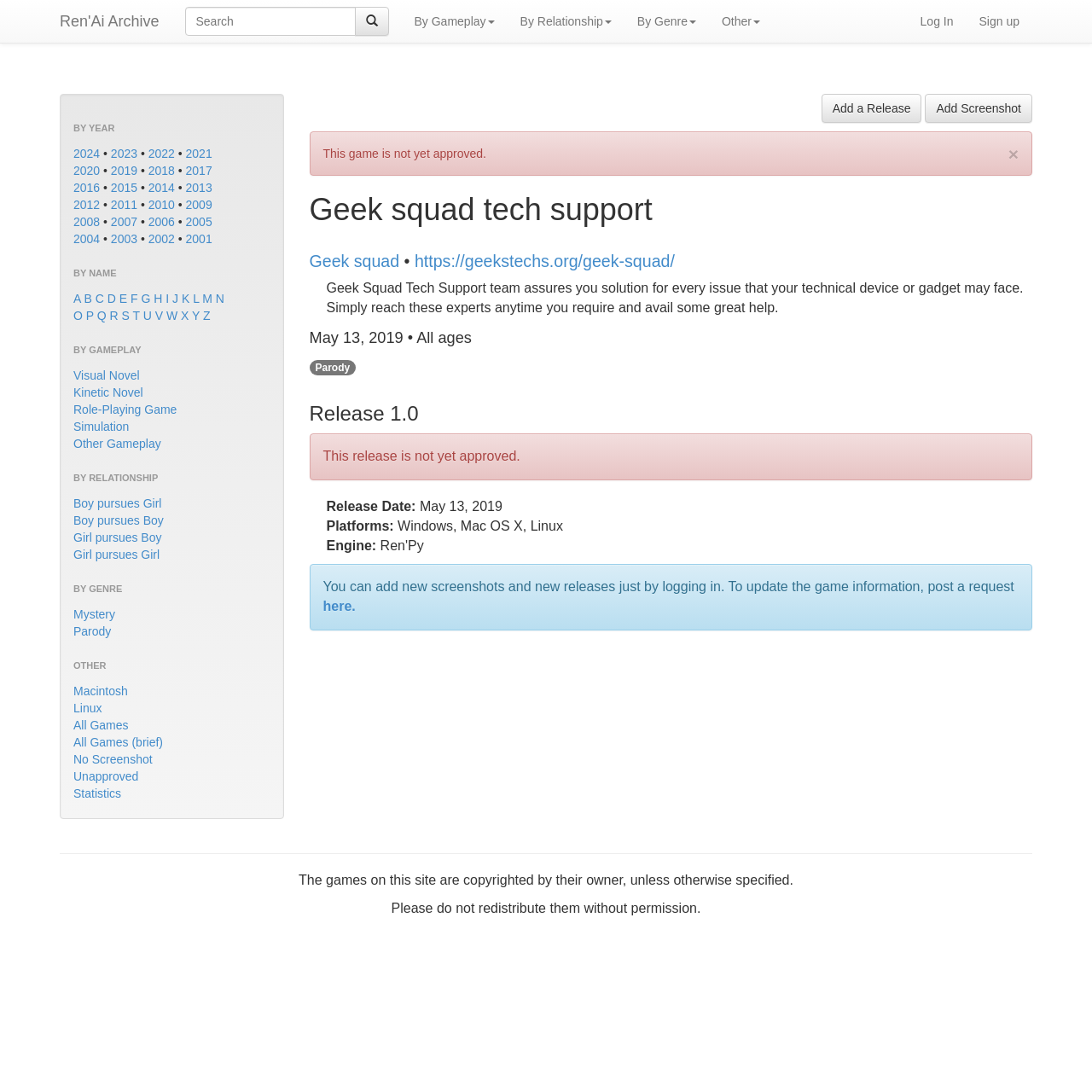Determine the title of the webpage and give its text content.

Geek squad tech support